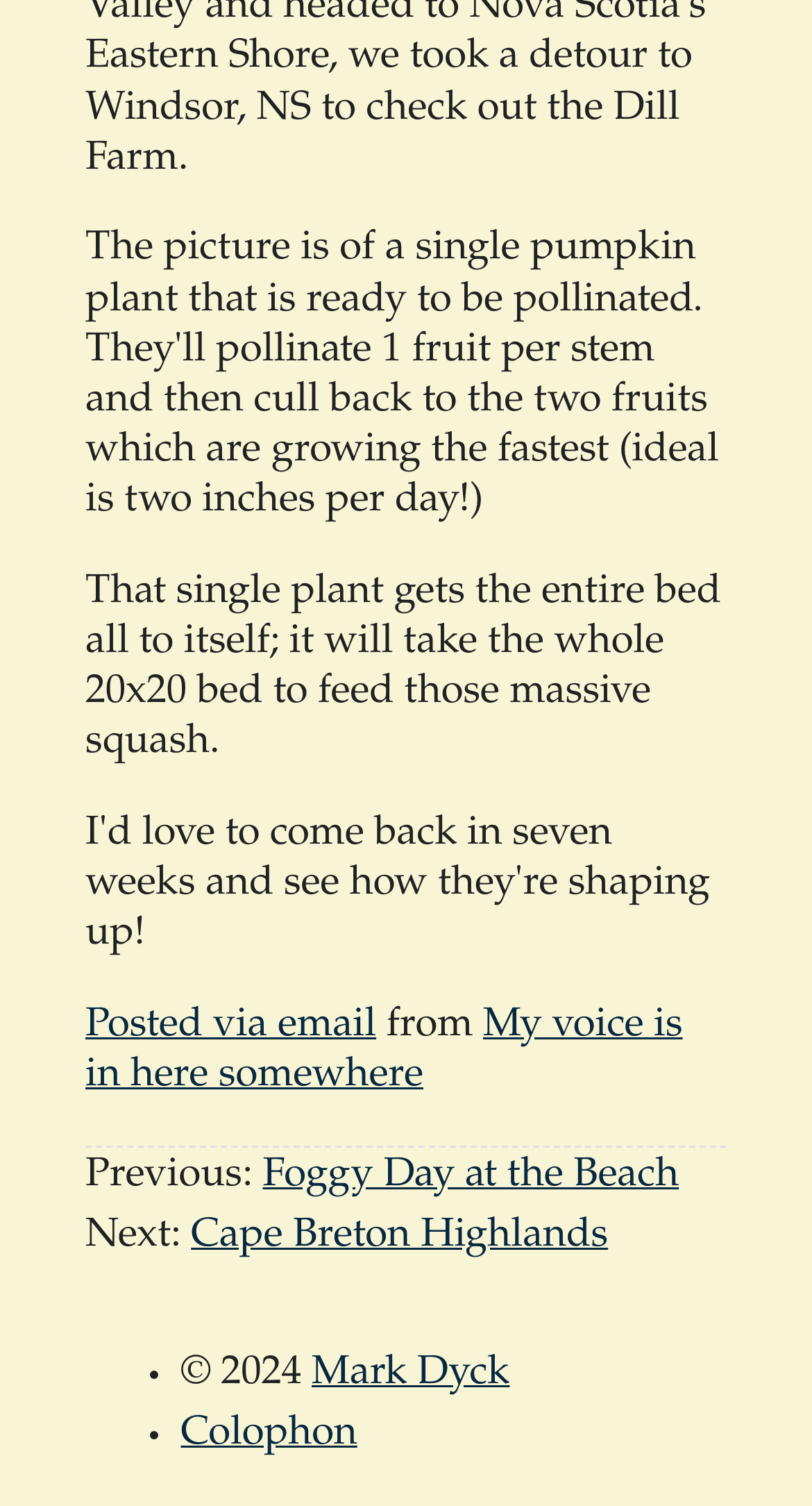Please study the image and answer the question comprehensively:
What is the copyright year?

In the footer section, there is a text '© 2024' which indicates the copyright year.